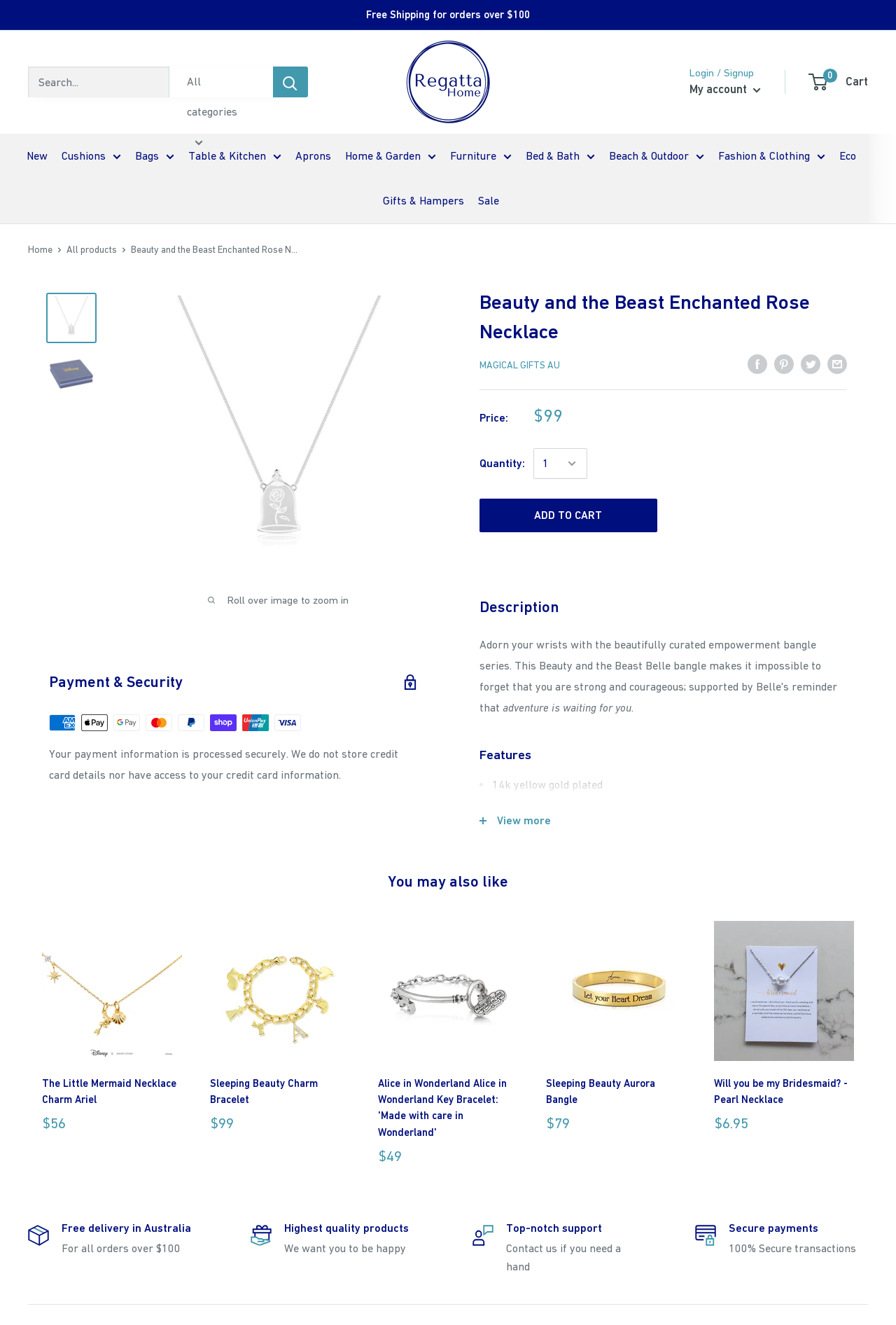Determine the bounding box coordinates for the UI element with the following description: "Sleeping Beauty Charm Bracelet". The coordinates should be four float numbers between 0 and 1, represented as [left, top, right, bottom].

[0.234, 0.811, 0.391, 0.836]